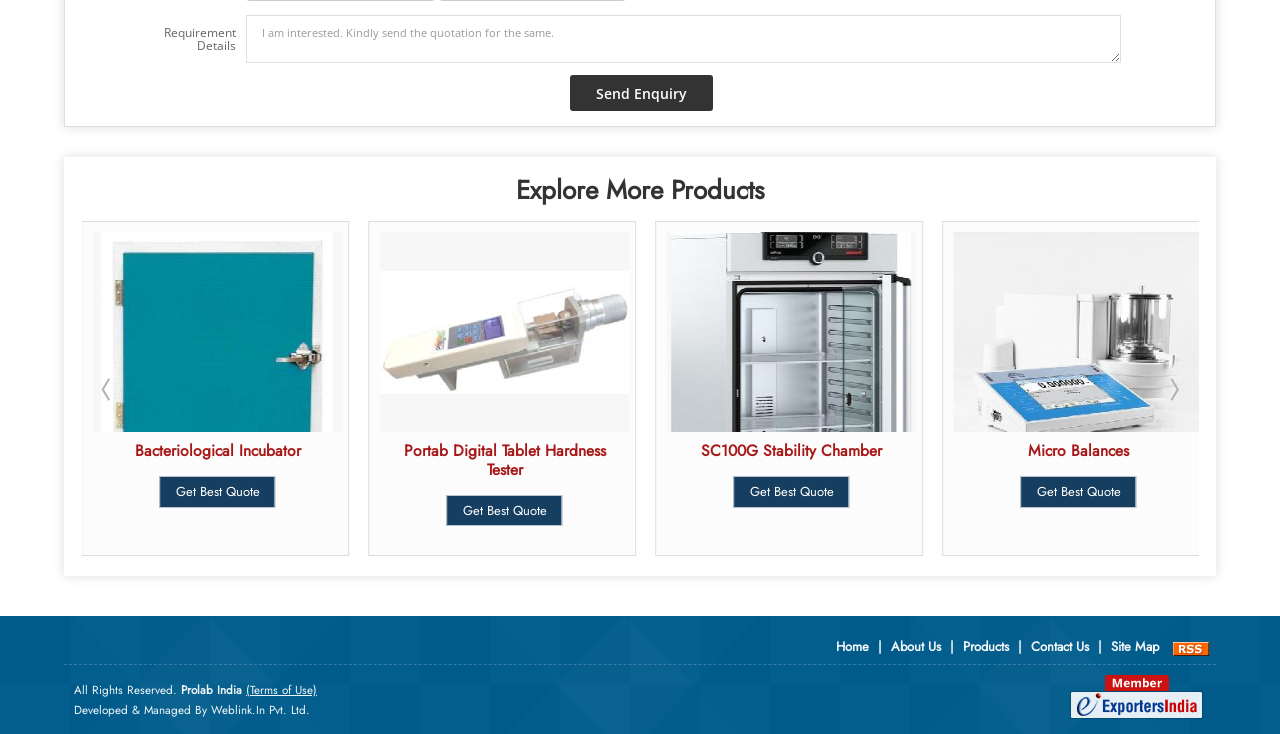Find the bounding box coordinates of the clickable region needed to perform the following instruction: "Go to the previous page". The coordinates should be provided as four float numbers between 0 and 1, i.e., [left, top, right, bottom].

[0.071, 0.508, 0.096, 0.552]